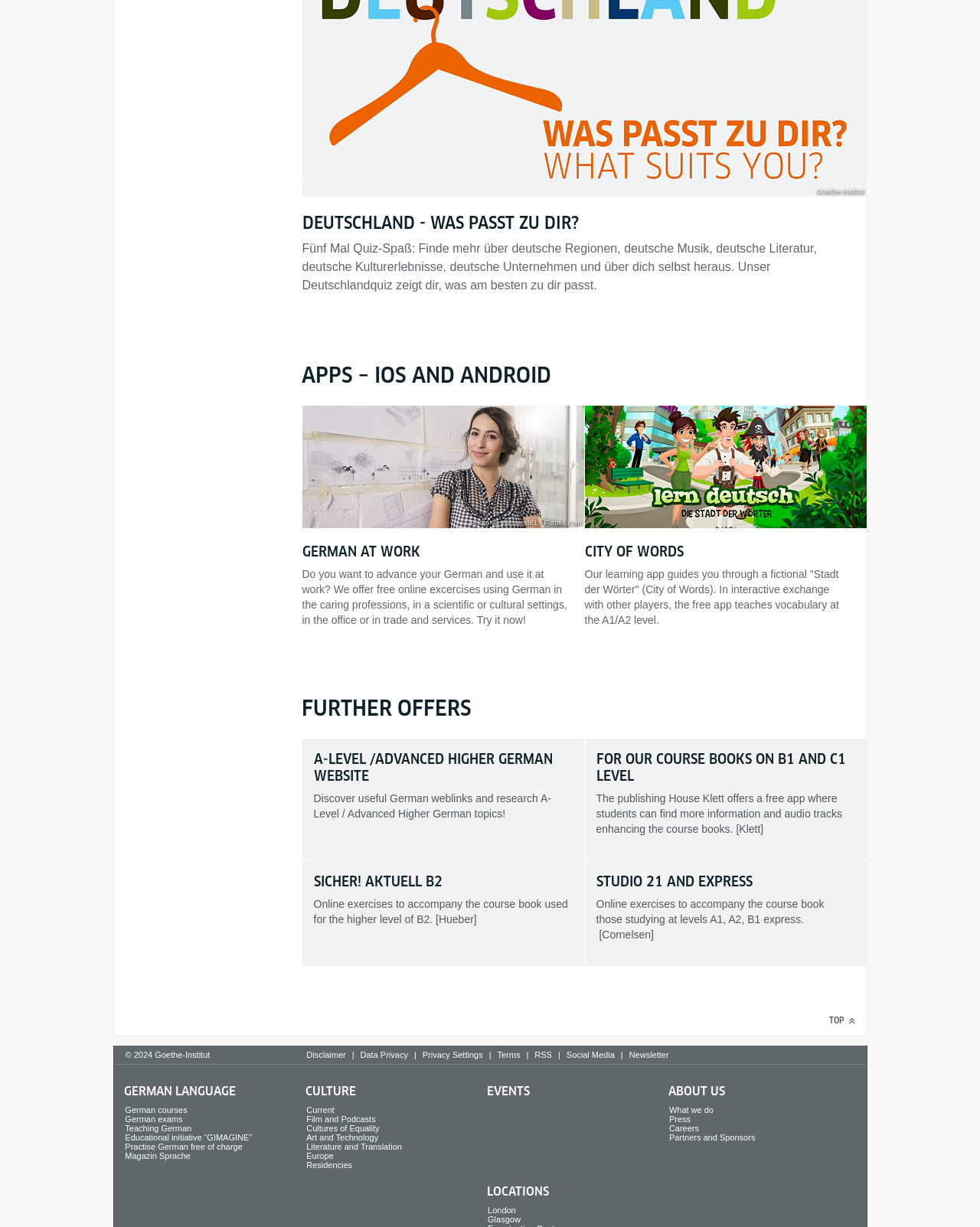Can you provide the bounding box coordinates for the element that should be clicked to implement the instruction: "Go to 'TOP'"?

[0.846, 0.828, 0.872, 0.836]